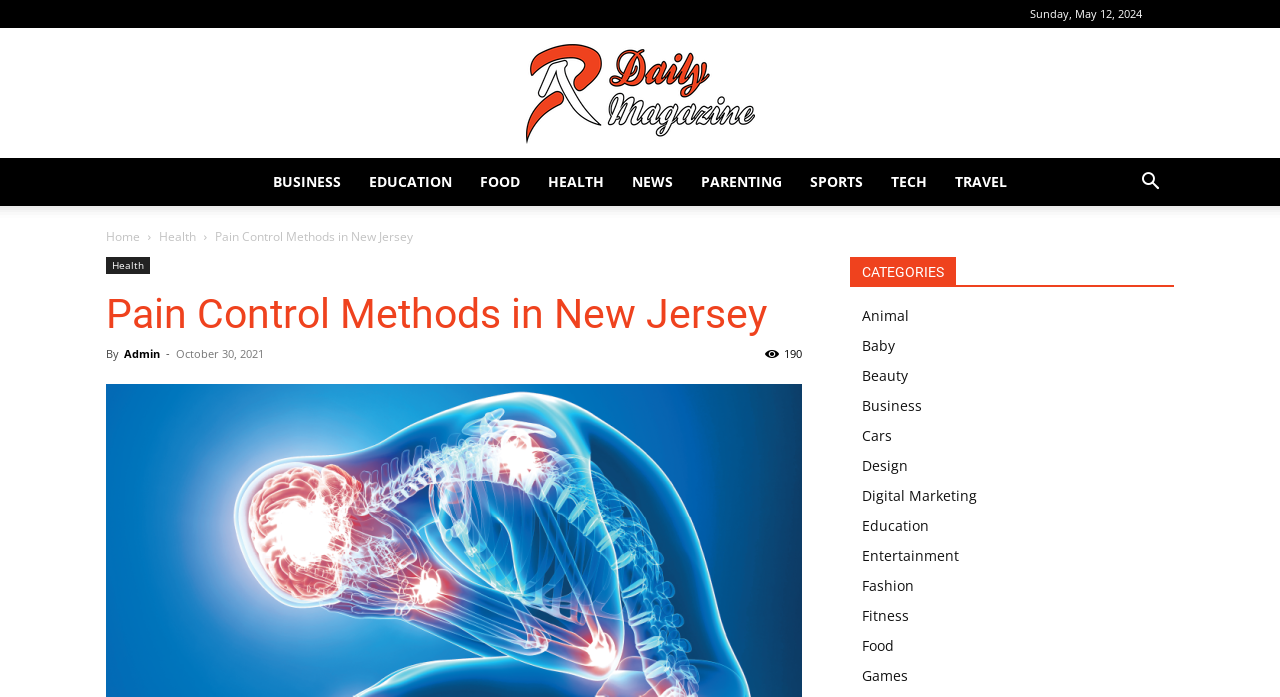Determine the bounding box coordinates of the clickable region to execute the instruction: "Explore the 'Business' section". The coordinates should be four float numbers between 0 and 1, denoted as [left, top, right, bottom].

[0.673, 0.568, 0.72, 0.595]